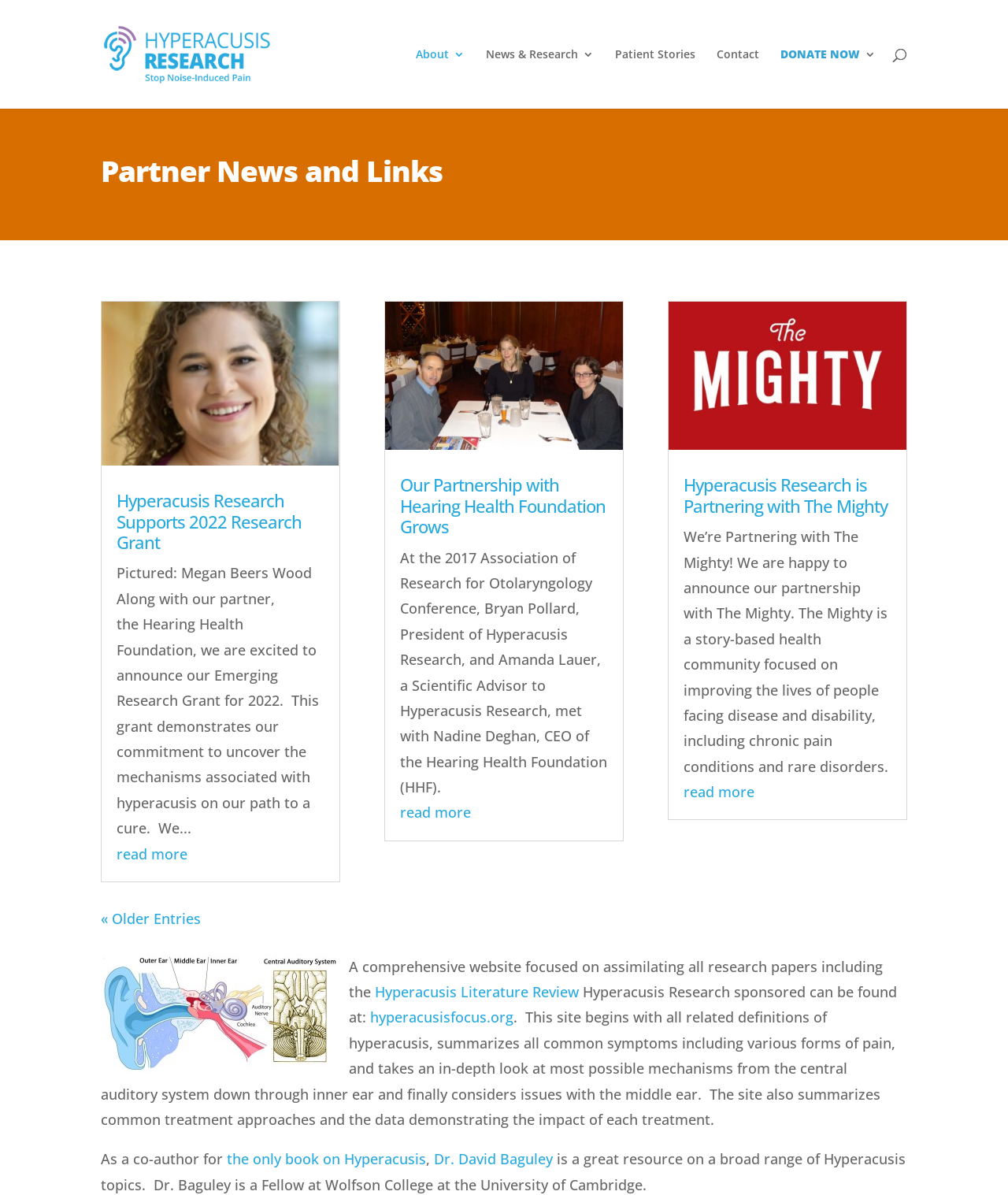What is the name of the organization?
Examine the screenshot and reply with a single word or phrase.

Hyperacusis Research